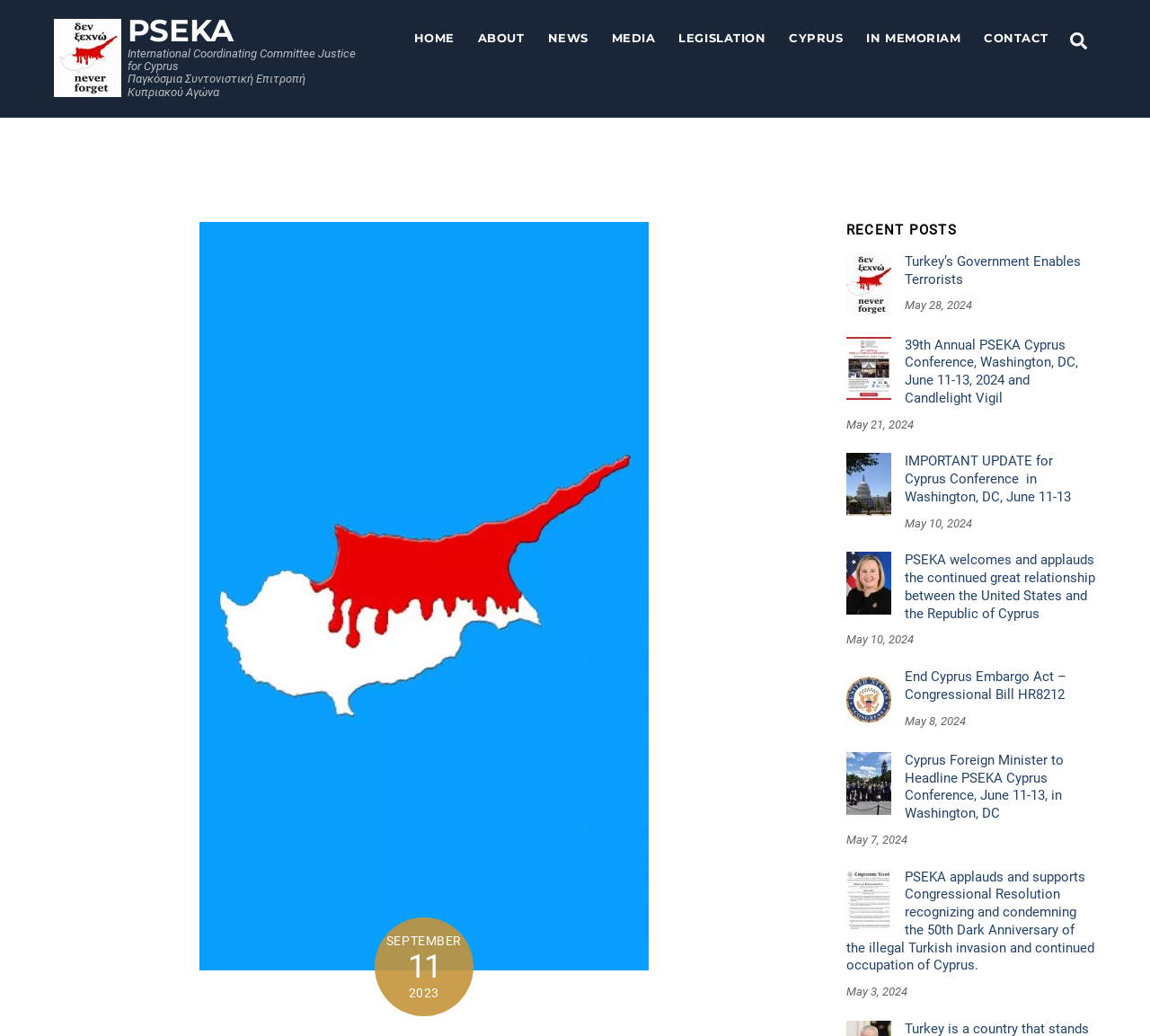Identify the bounding box coordinates of the section that should be clicked to achieve the task described: "Contact PSEKA".

[0.847, 0.014, 0.92, 0.064]